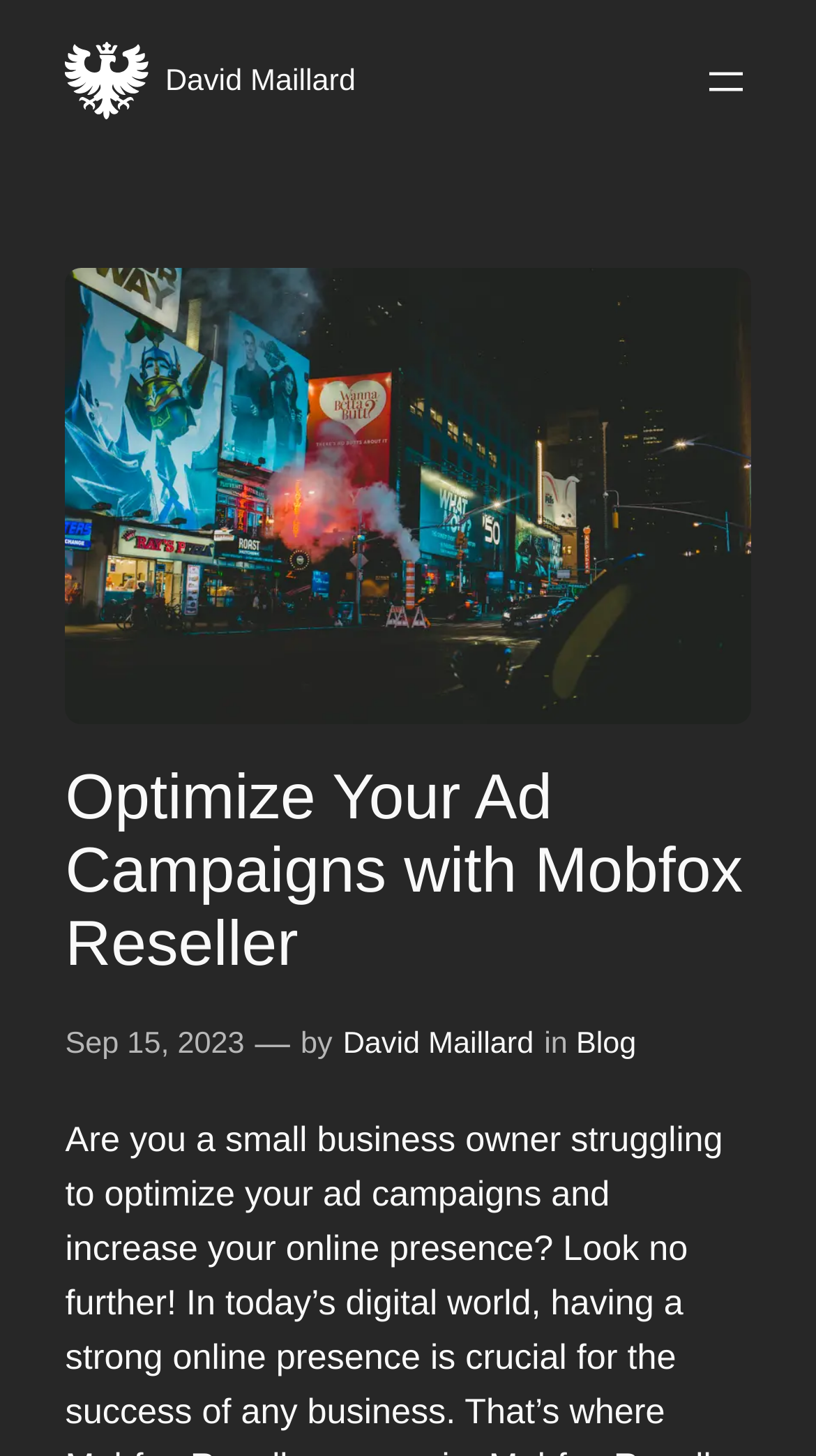From the webpage screenshot, identify the region described by Blog. Provide the bounding box coordinates as (top-left x, top-left y, bottom-right x, bottom-right y), with each value being a floating point number between 0 and 1.

[0.706, 0.706, 0.78, 0.729]